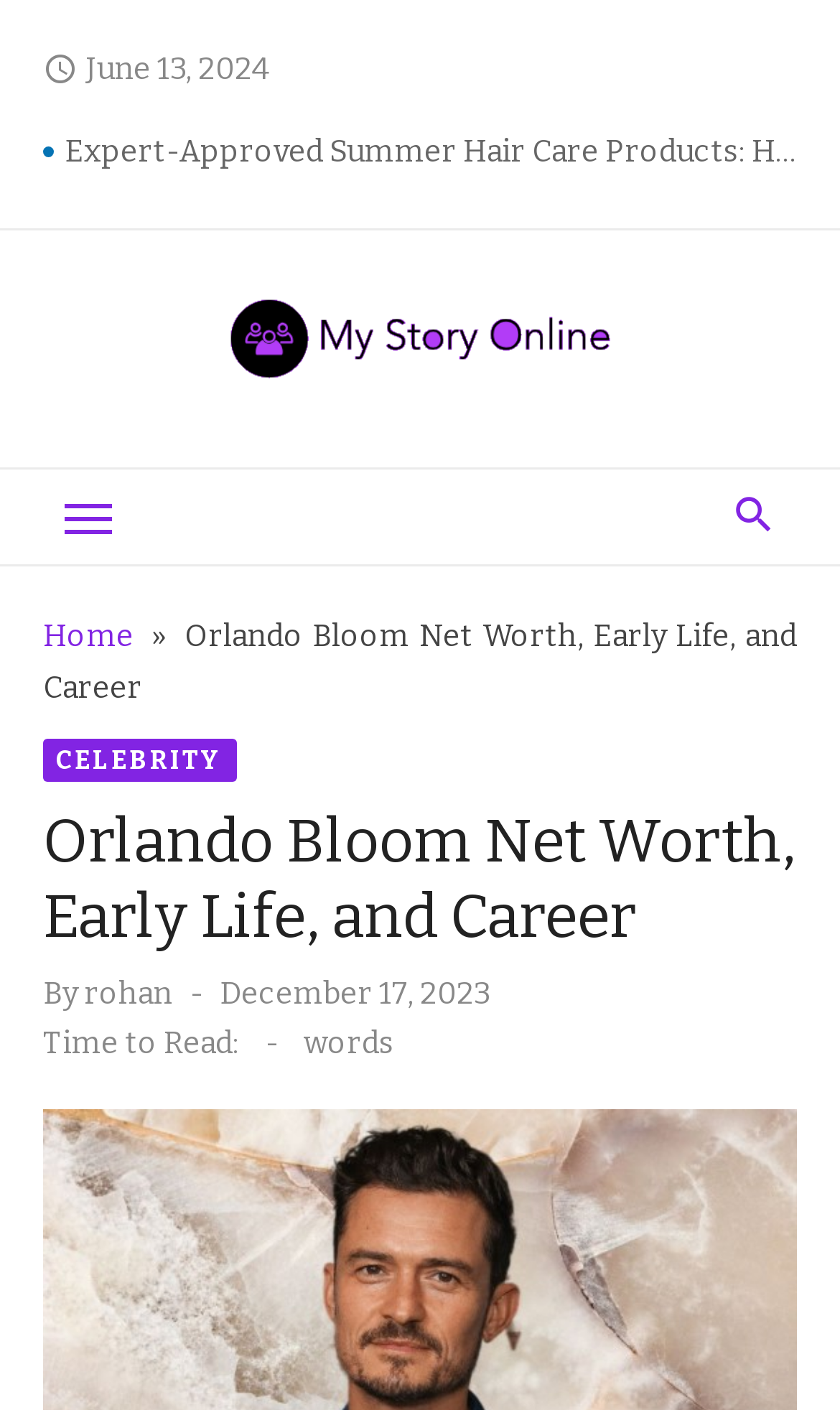Using details from the image, please answer the following question comprehensively:
What is the estimated time to read the current article?

I looked for the estimated time to read the current article, but it is not specified. There is a 'Time to Read:' section, but it does not provide a specific time.